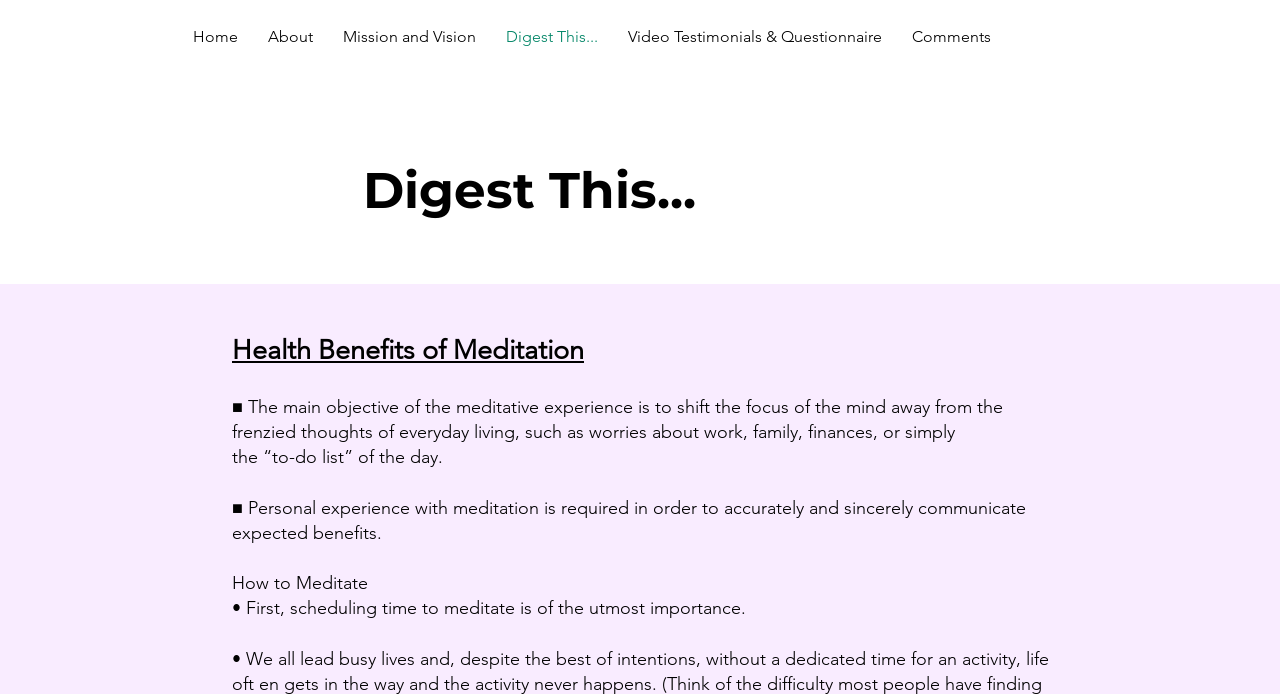What is the first step to meditate?
Observe the image and answer the question with a one-word or short phrase response.

Scheduling time